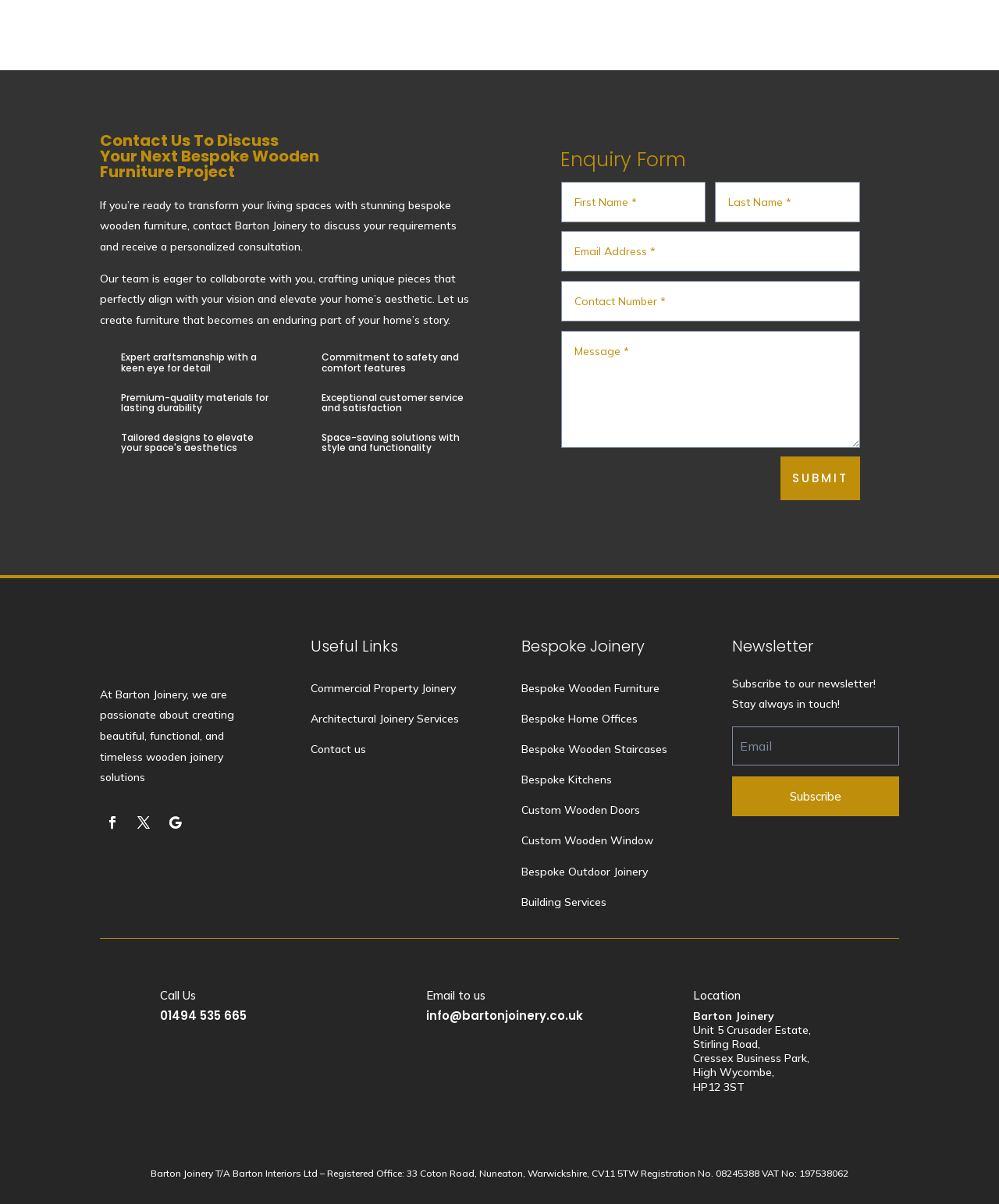What is the address of the company?
Using the image as a reference, deliver a detailed and thorough answer to the question.

The company's address is mentioned in the 'Location' section, which includes the unit number, estate name, road name, business park name, city, and postcode.